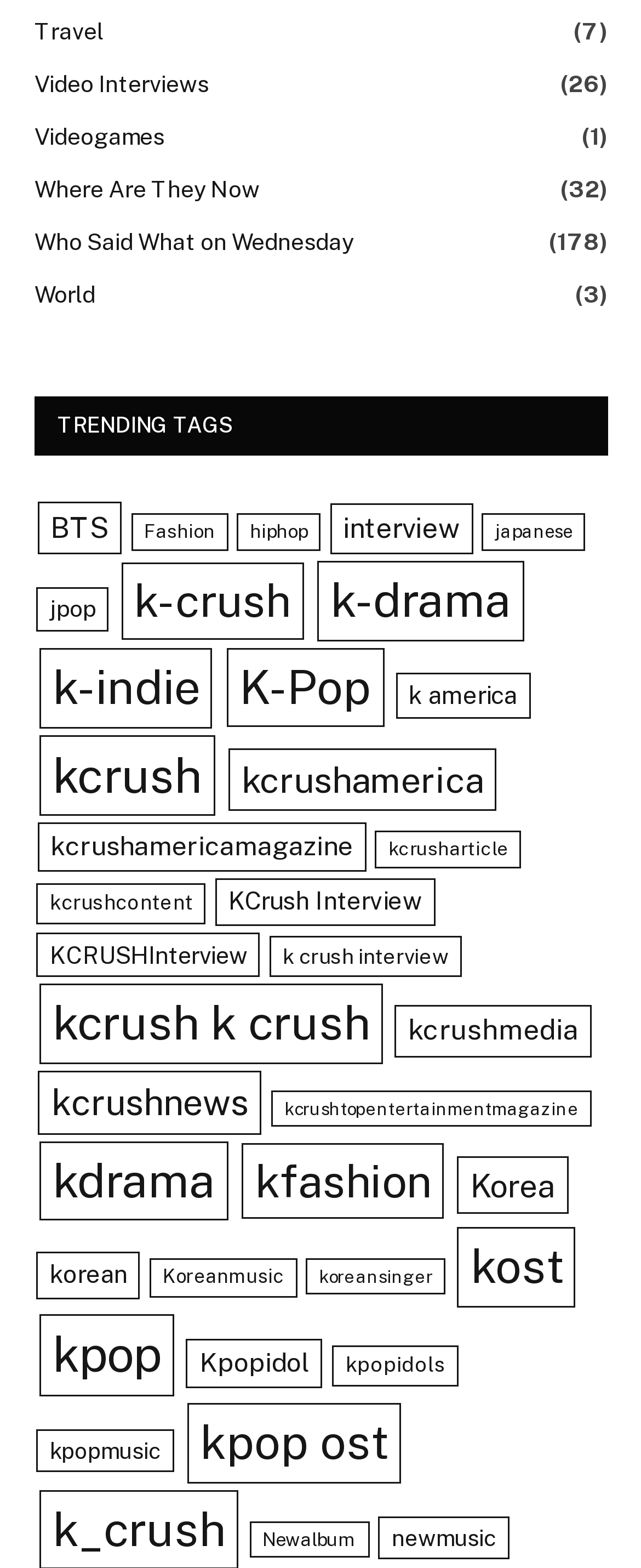Please identify the bounding box coordinates of the area I need to click to accomplish the following instruction: "Browse 'Newalbum' releases".

[0.389, 0.97, 0.576, 0.994]